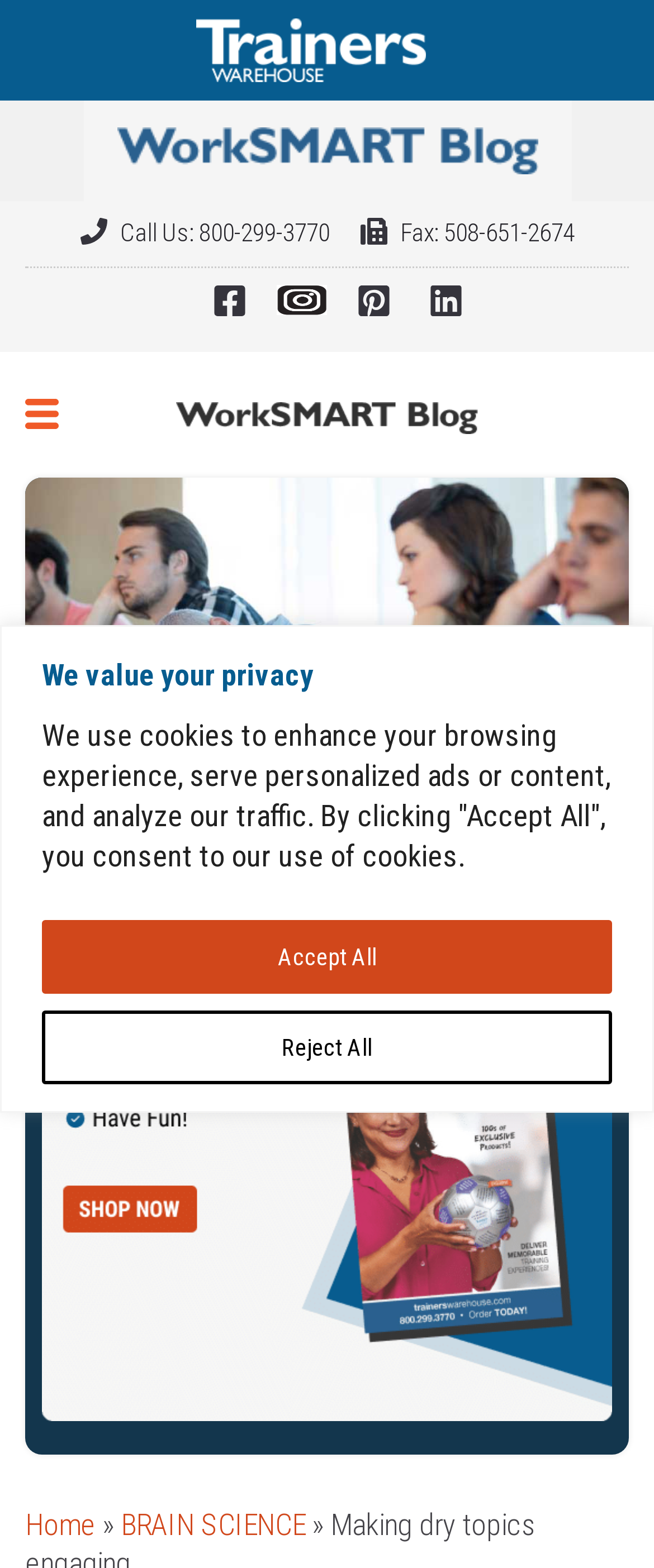Identify the bounding box coordinates of the clickable section necessary to follow the following instruction: "check tech media tips". The coordinates should be presented as four float numbers from 0 to 1, i.e., [left, top, right, bottom].

None